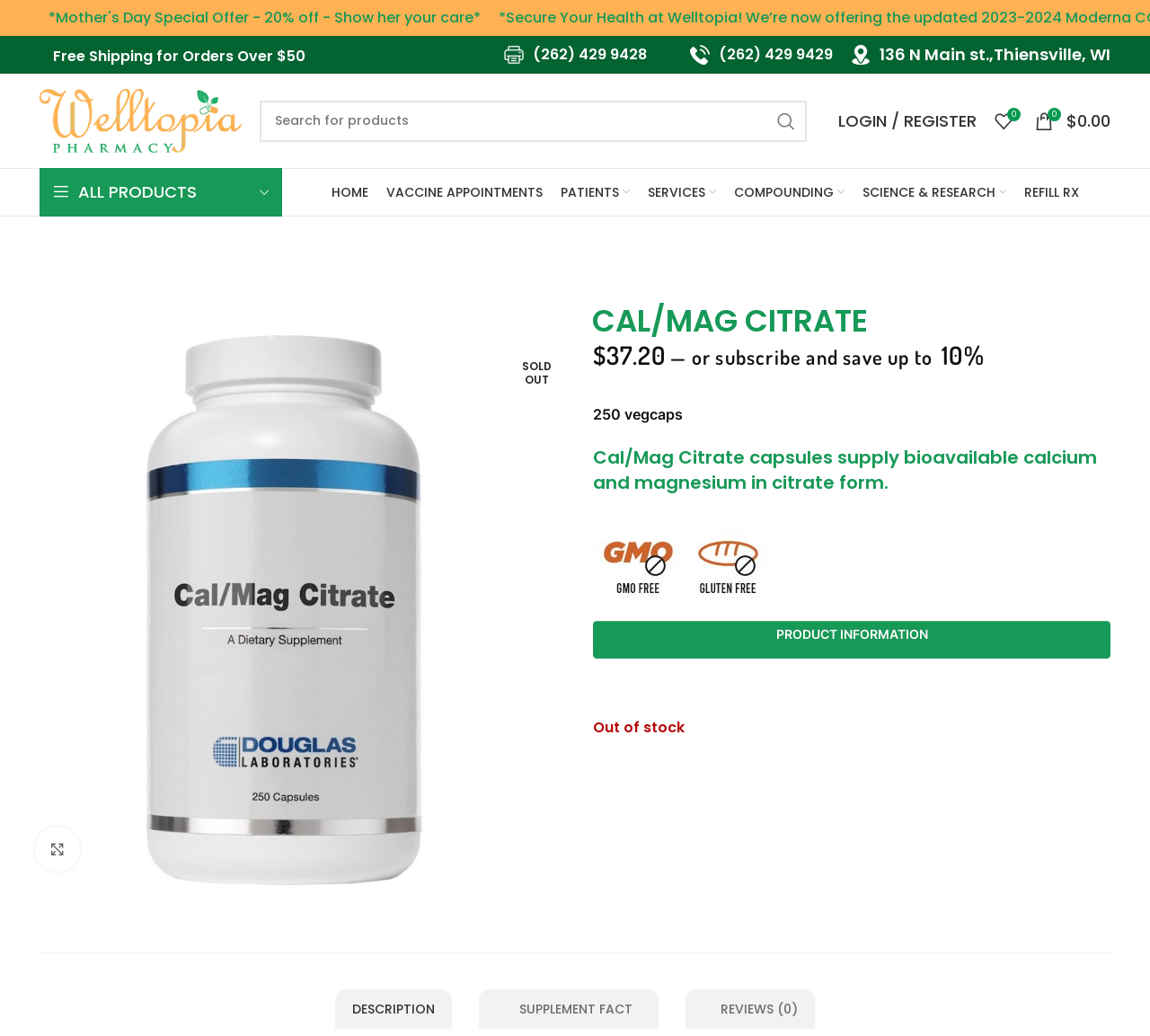Answer the question in one word or a short phrase:
What is the phone number of the pharmacy?

(262) 429 9428